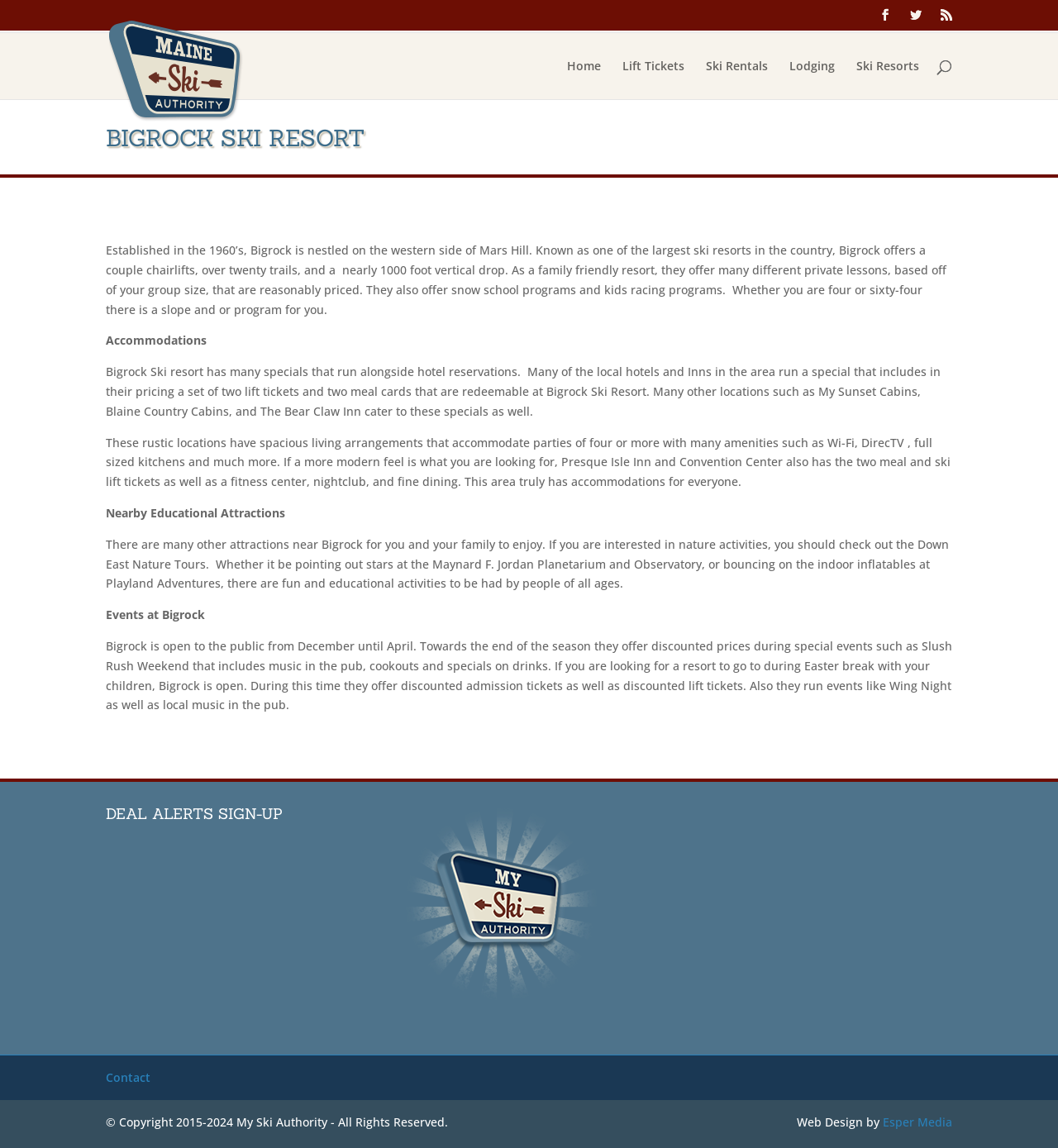Provide a short answer using a single word or phrase for the following question: 
What type of programs does Bigrock offer for kids?

snow school and racing programs